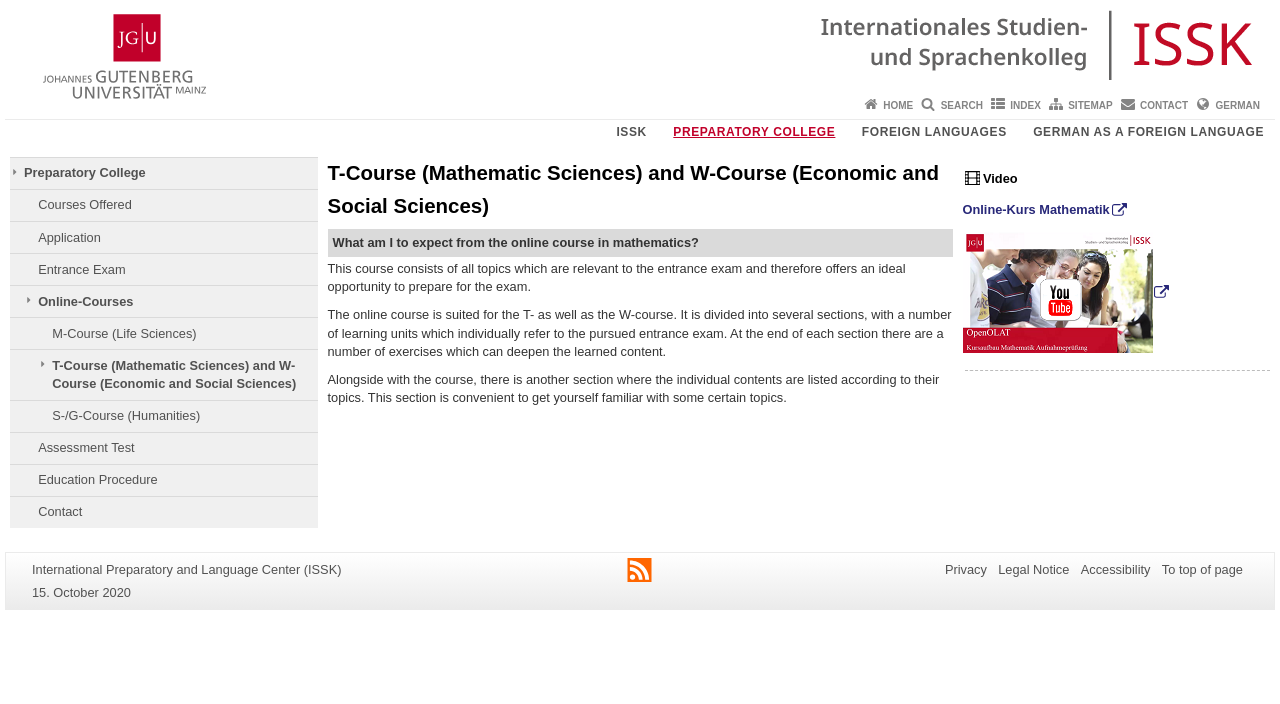Generate the text content of the main headline of the webpage.

T-Course (Mathematic Sciences) and W-Course (Economic and Social Sciences)